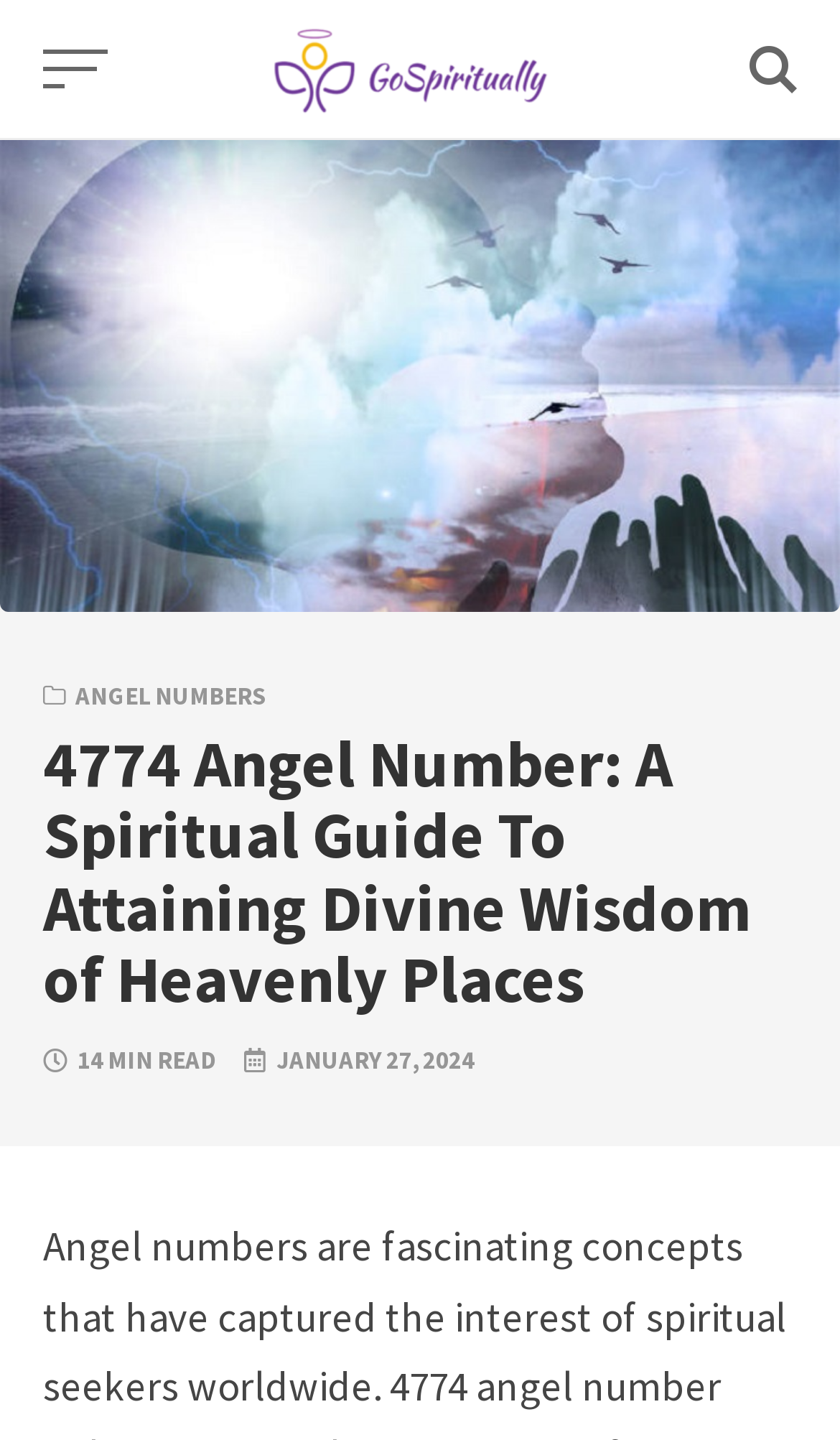What is the category of the article?
Provide a detailed answer to the question using information from the image.

I determined the category of the article by looking at the link element with the text 'ANGEL NUMBERS', which suggests that it is a category or a tag related to the article's content.